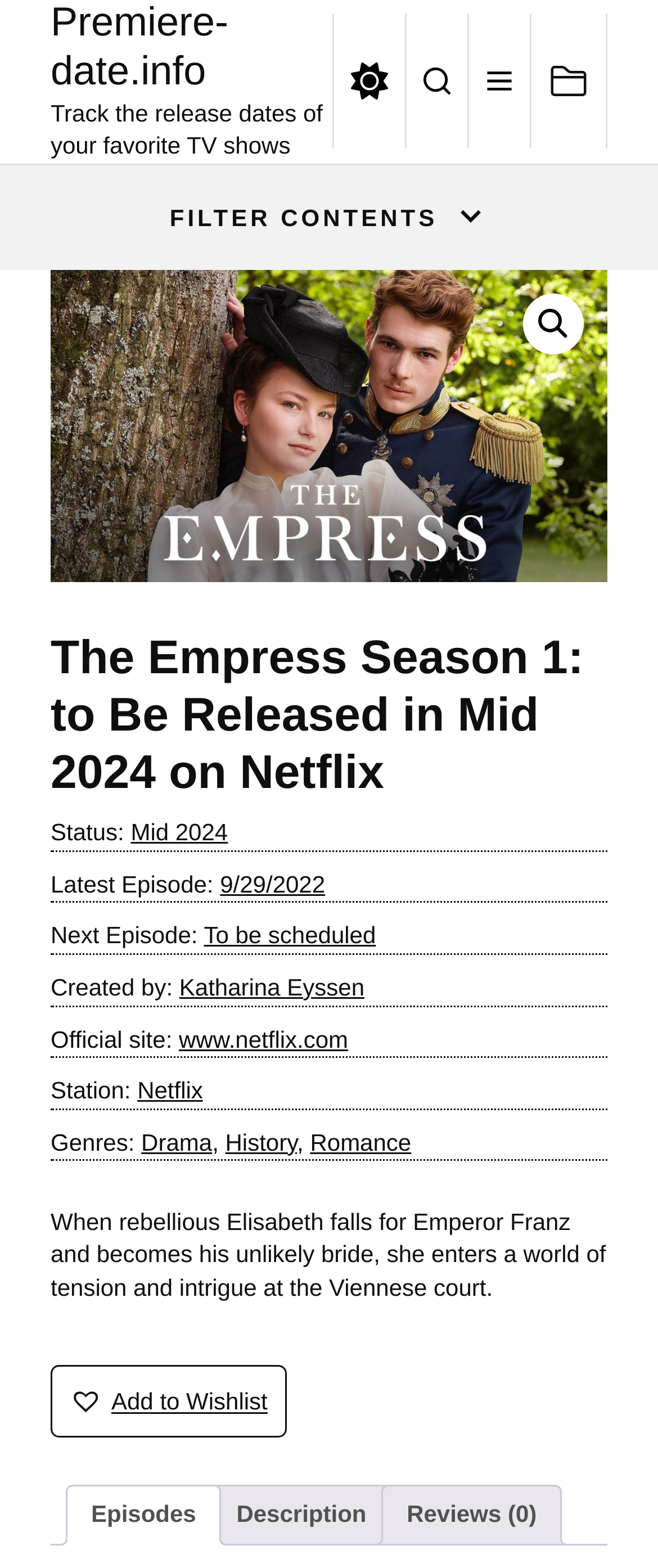Using the element description: "Add to Wishlist", determine the bounding box coordinates for the specified UI element. The coordinates should be four float numbers between 0 and 1, [left, top, right, bottom].

[0.077, 0.871, 0.435, 0.917]